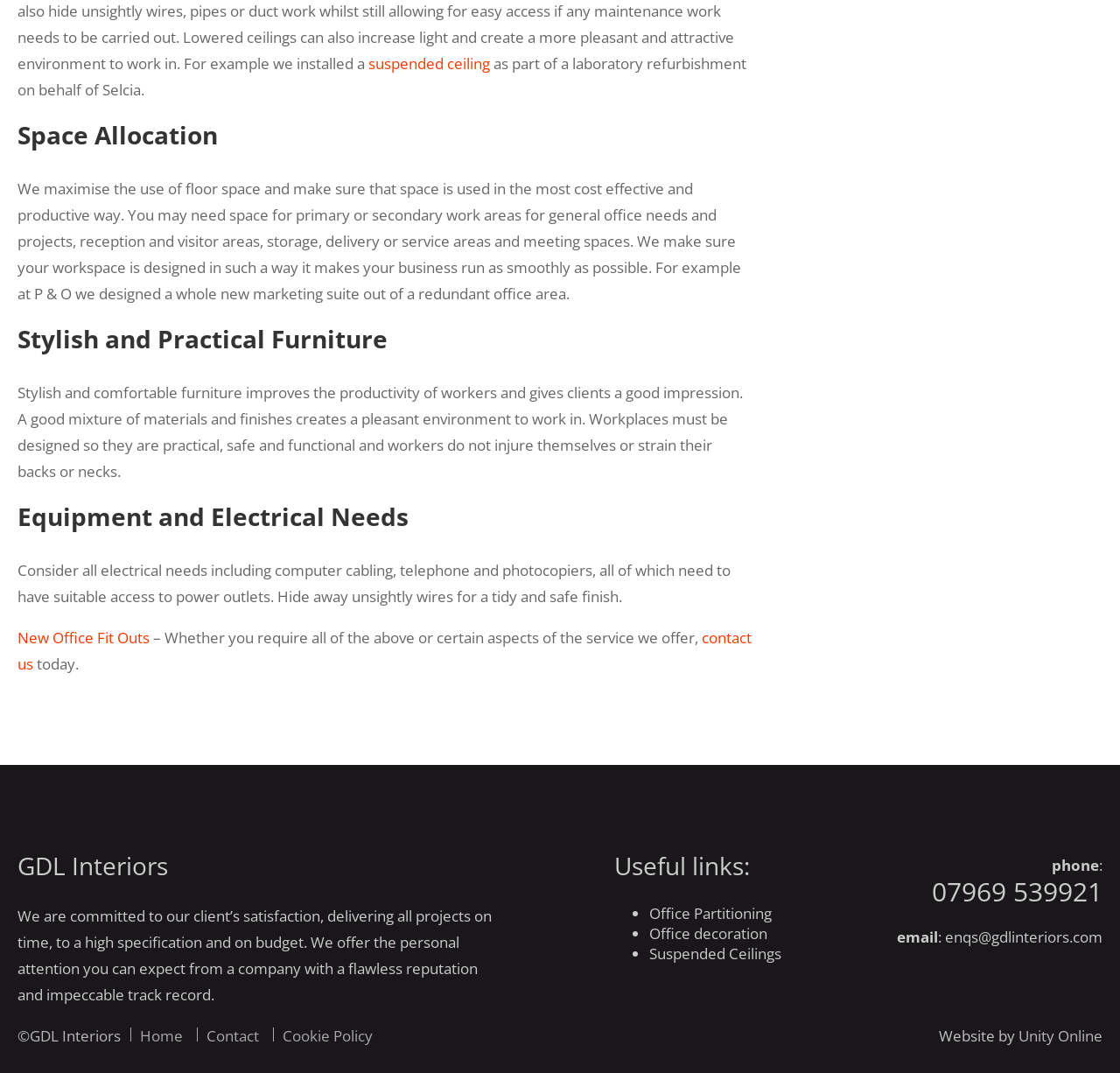Carefully observe the image and respond to the question with a detailed answer:
What is the company's name?

The company's name is mentioned at the bottom of the webpage, in the section that appears to be the footer, as 'GDL Interiors'.